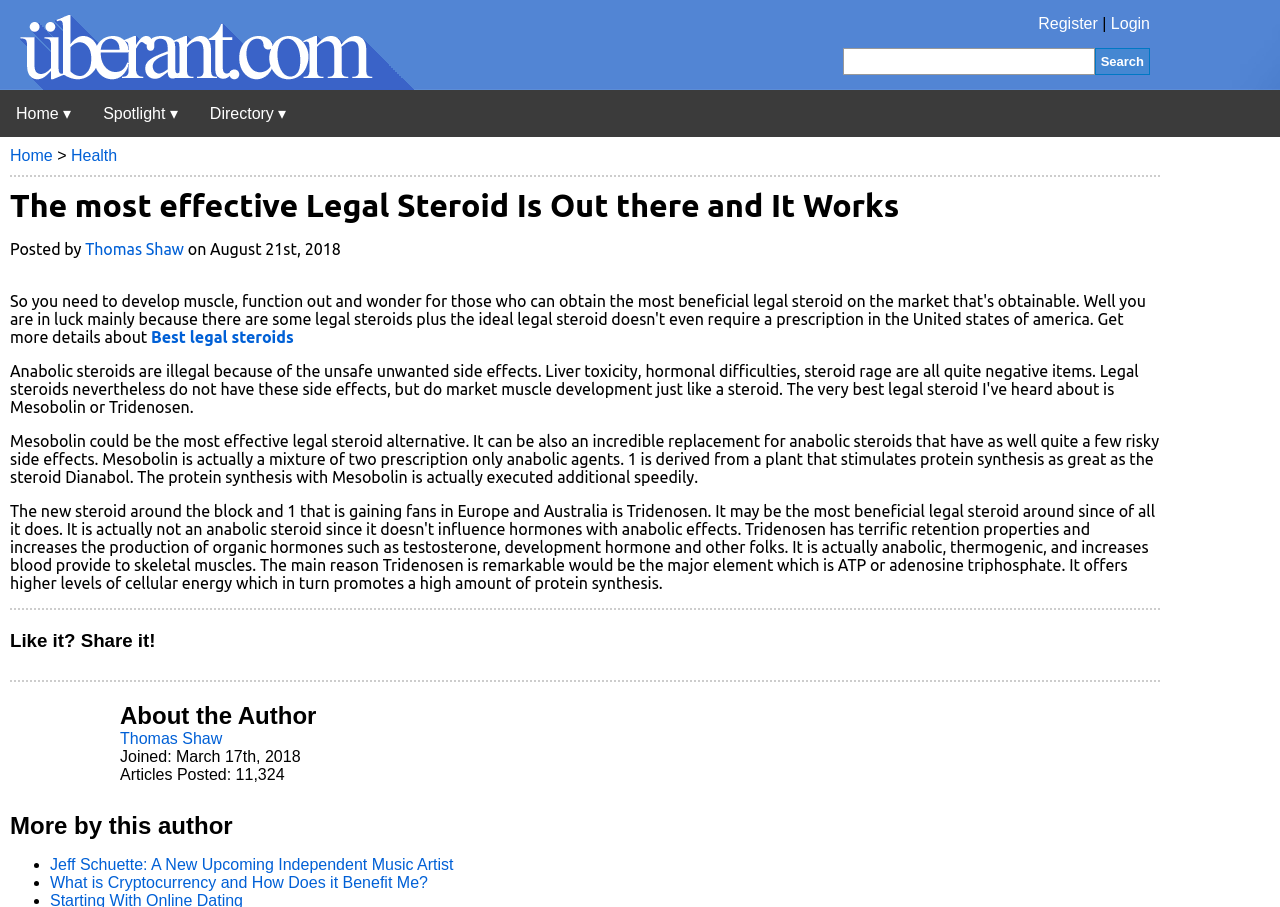Find the UI element described as: "Home ▾" and predict its bounding box coordinates. Ensure the coordinates are four float numbers between 0 and 1, [left, top, right, bottom].

[0.012, 0.116, 0.056, 0.135]